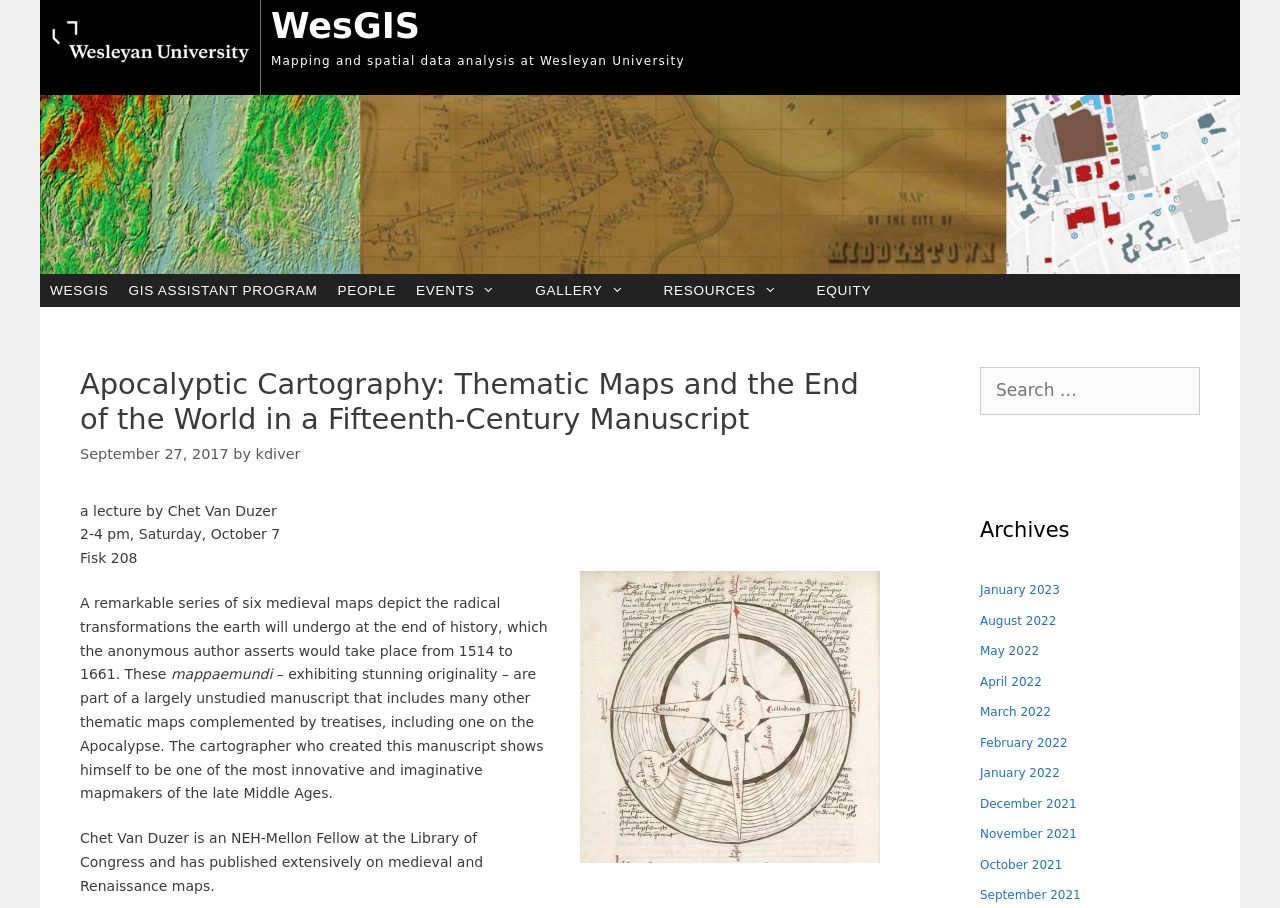What is the topic of the lecture described on this webpage?
Refer to the image and provide a thorough answer to the question.

I found this information by reading the heading on the webpage, which says 'Apocalyptic Cartography: Thematic Maps and the End of the World in a Fifteenth-Century Manuscript'. This heading suggests that the lecture is about apocalyptic cartography.